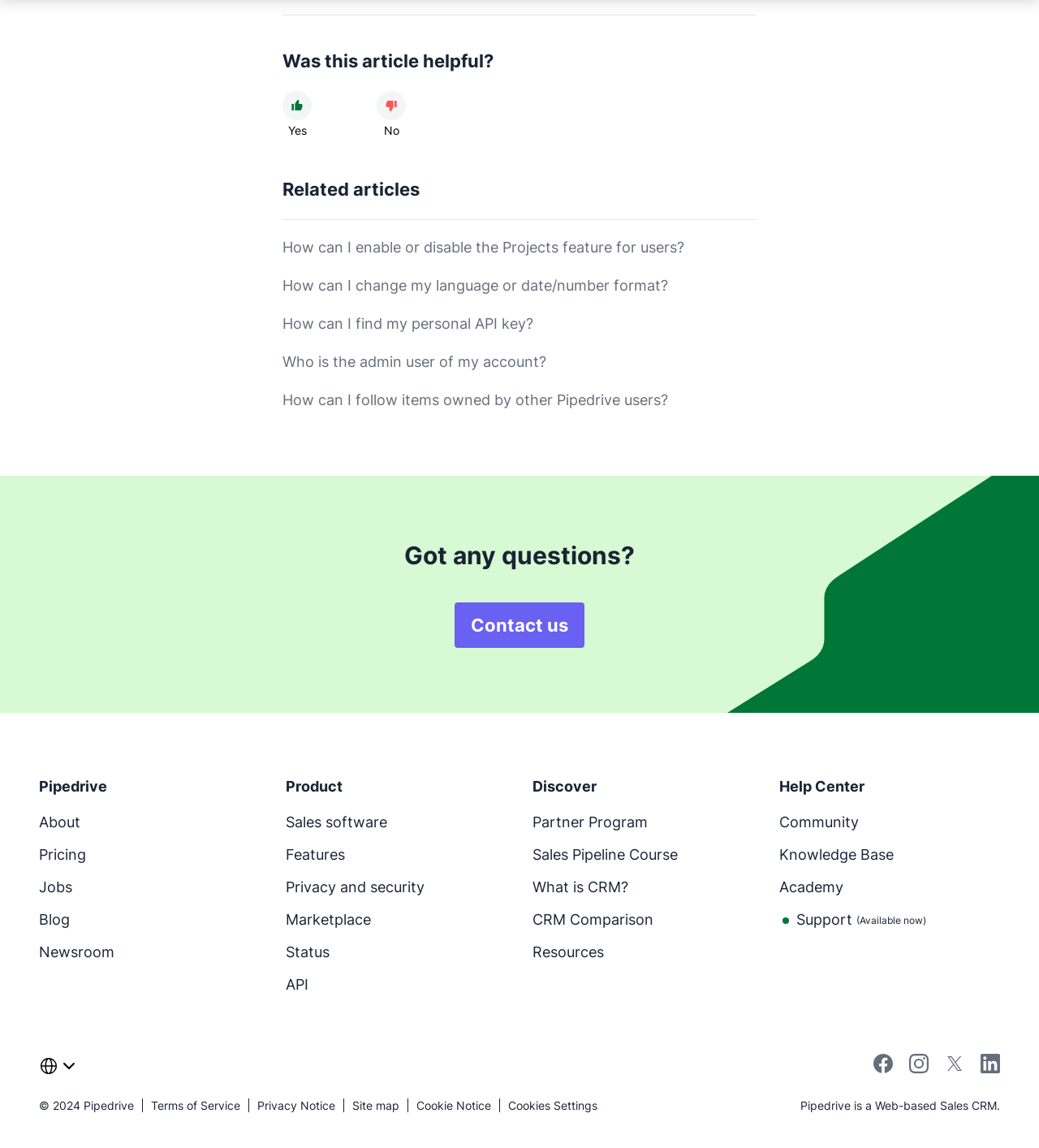Based on the element description, predict the bounding box coordinates (top-left x, top-left y, bottom-right x, bottom-right y) for the UI element in the screenshot: Privacy Notice

[0.248, 0.957, 0.331, 0.969]